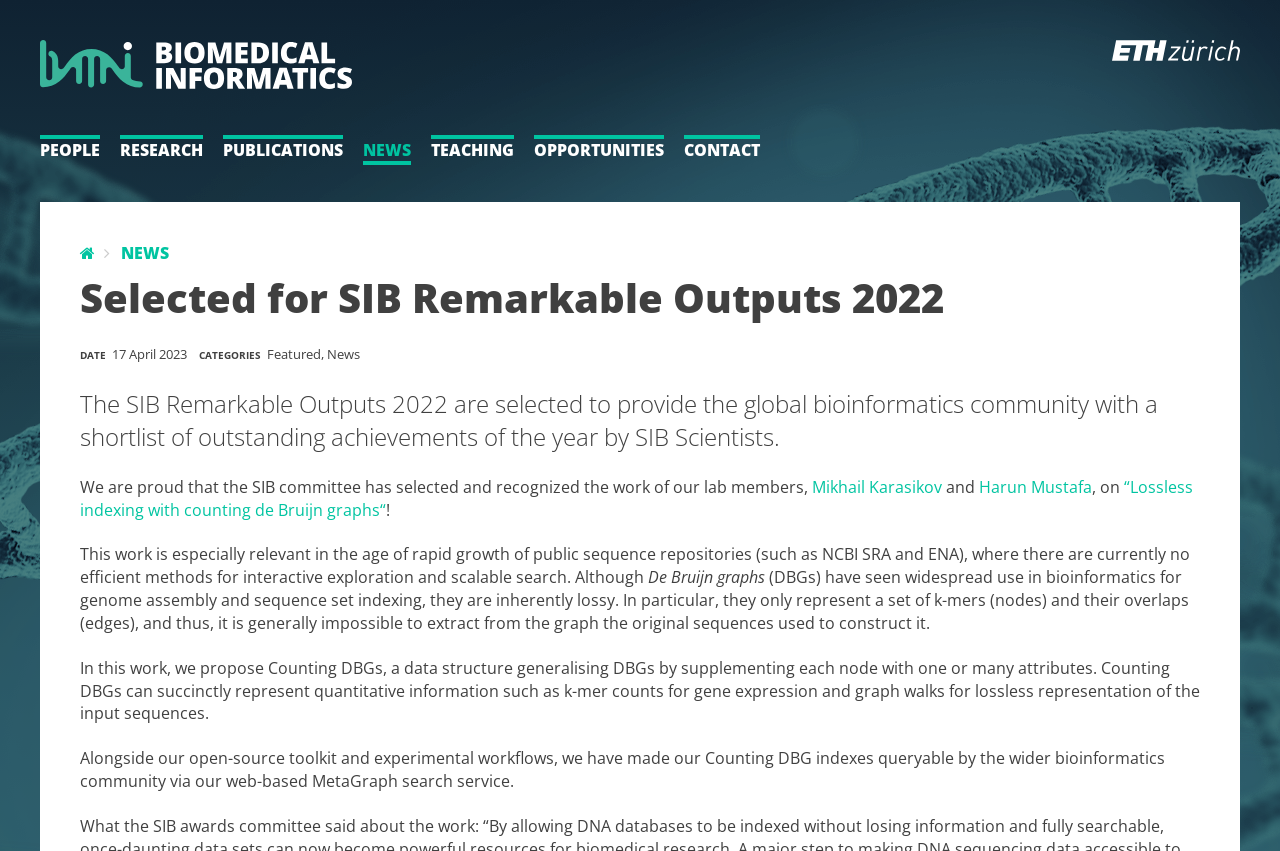Who are the lab members recognized by the SIB committee?
Based on the visual, give a brief answer using one word or a short phrase.

Mikhail Karasikov, Harun Mustafa